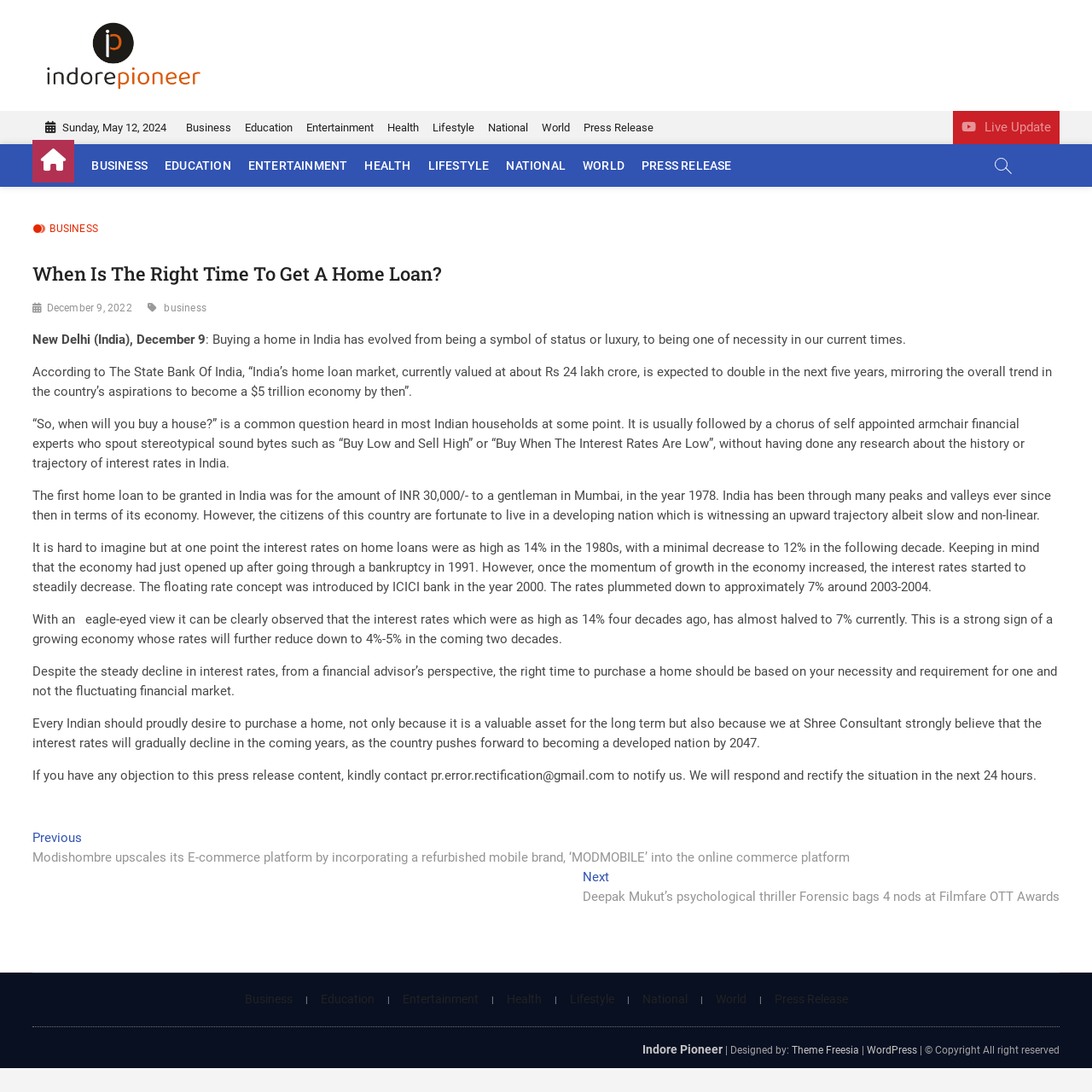Using the provided description: "parent_node: Indore Pioneer", find the bounding box coordinates of the corresponding UI element. The output should be four float numbers between 0 and 1, in the format [left, top, right, bottom].

[0.038, 0.02, 0.189, 0.034]